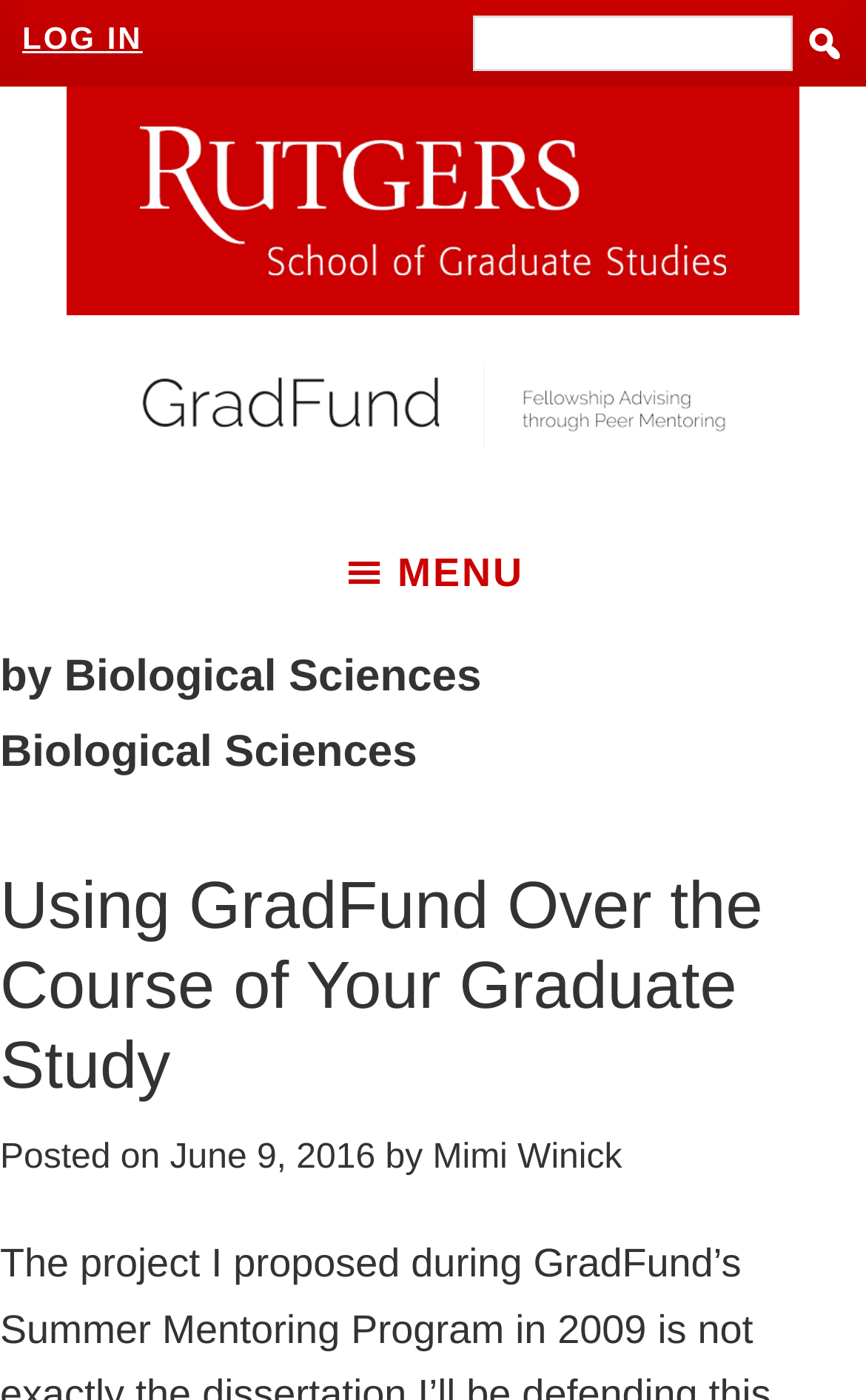Identify and extract the heading text of the webpage.

by Biological Sciences